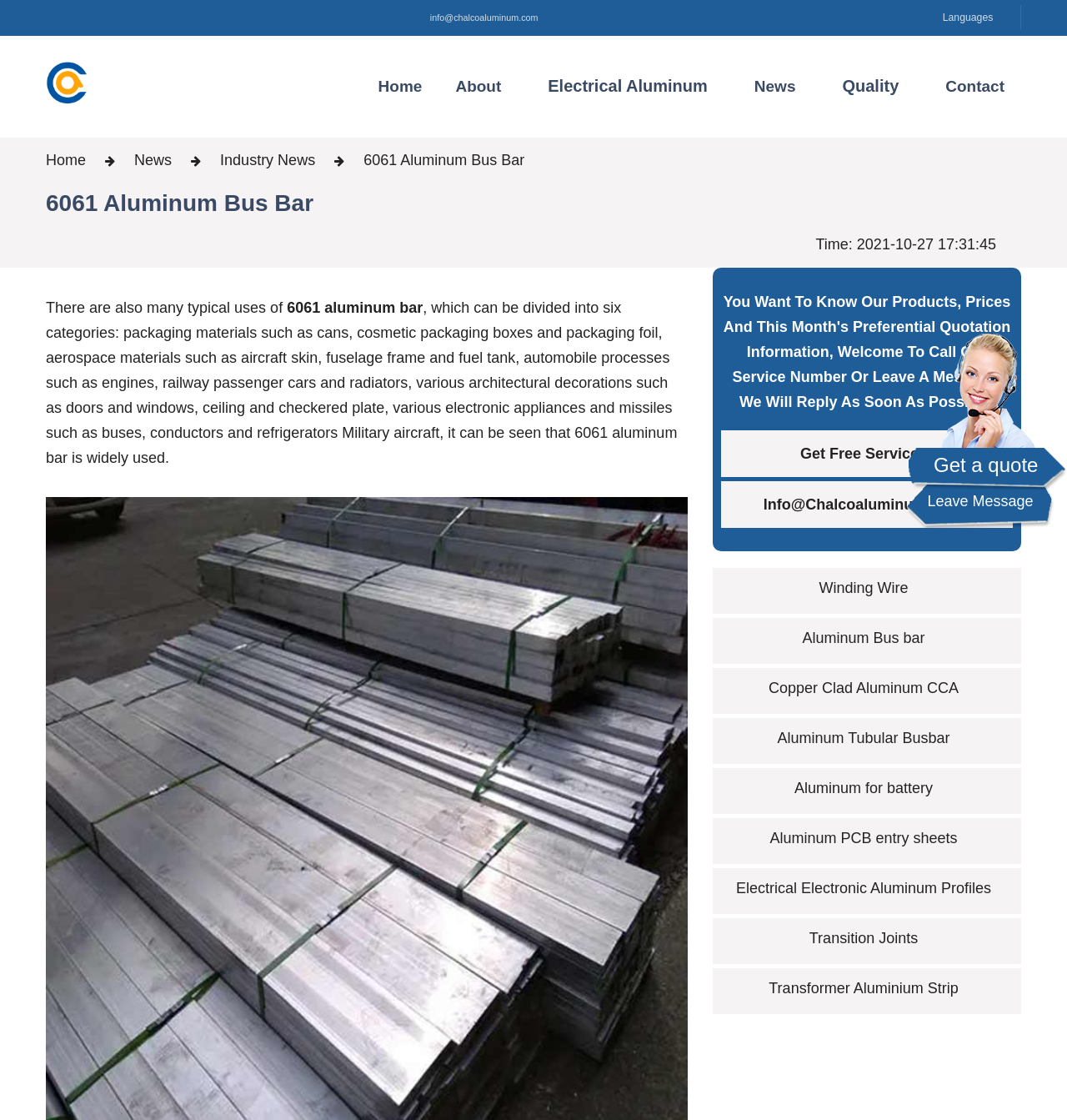Please identify the bounding box coordinates of the clickable area that will fulfill the following instruction: "Click the 'Get Free Services' link". The coordinates should be in the format of four float numbers between 0 and 1, i.e., [left, top, right, bottom].

[0.75, 0.393, 0.869, 0.417]